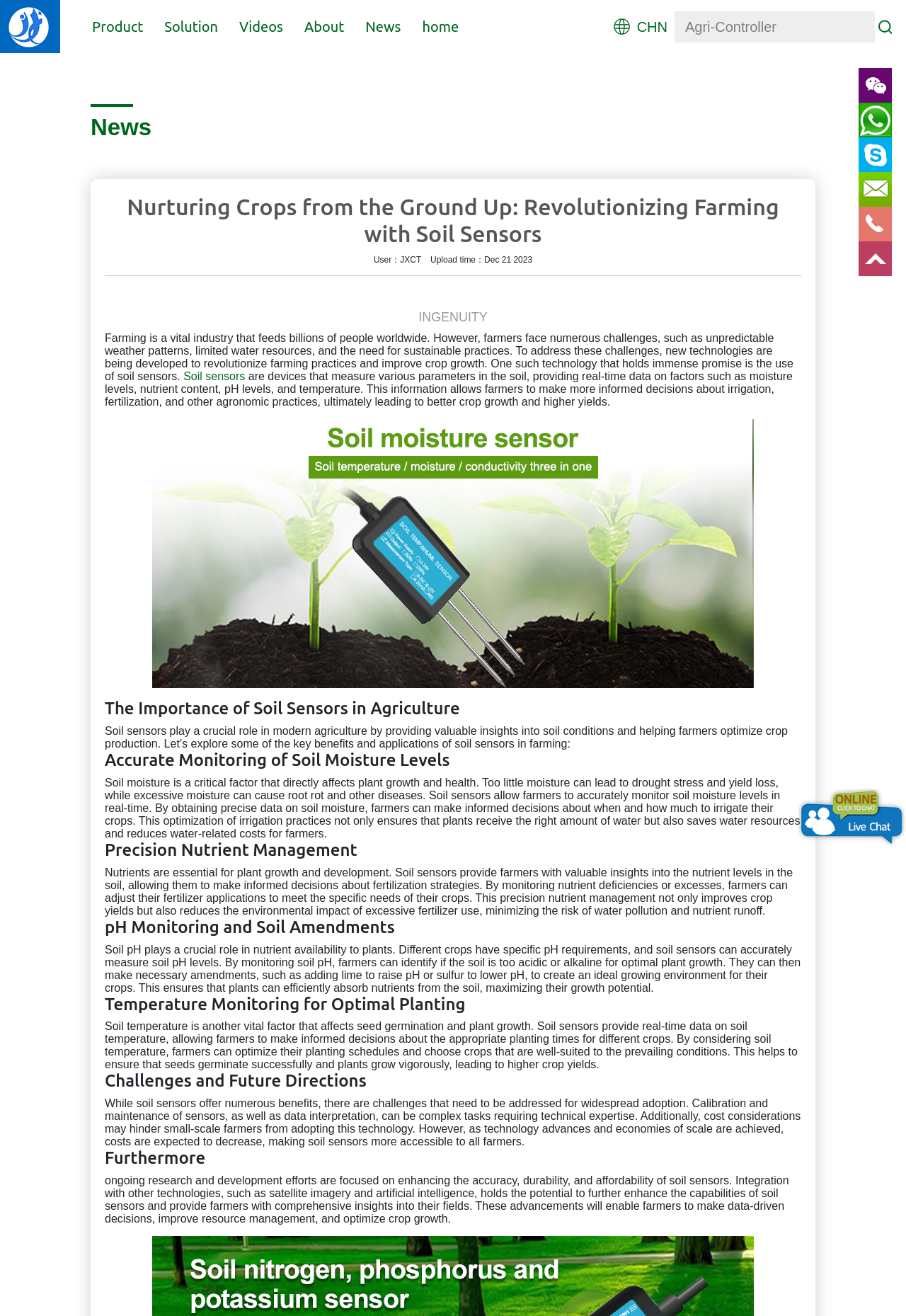Provide the bounding box coordinates of the HTML element this sentence describes: "Videos".

[0.264, 0.012, 0.312, 0.028]